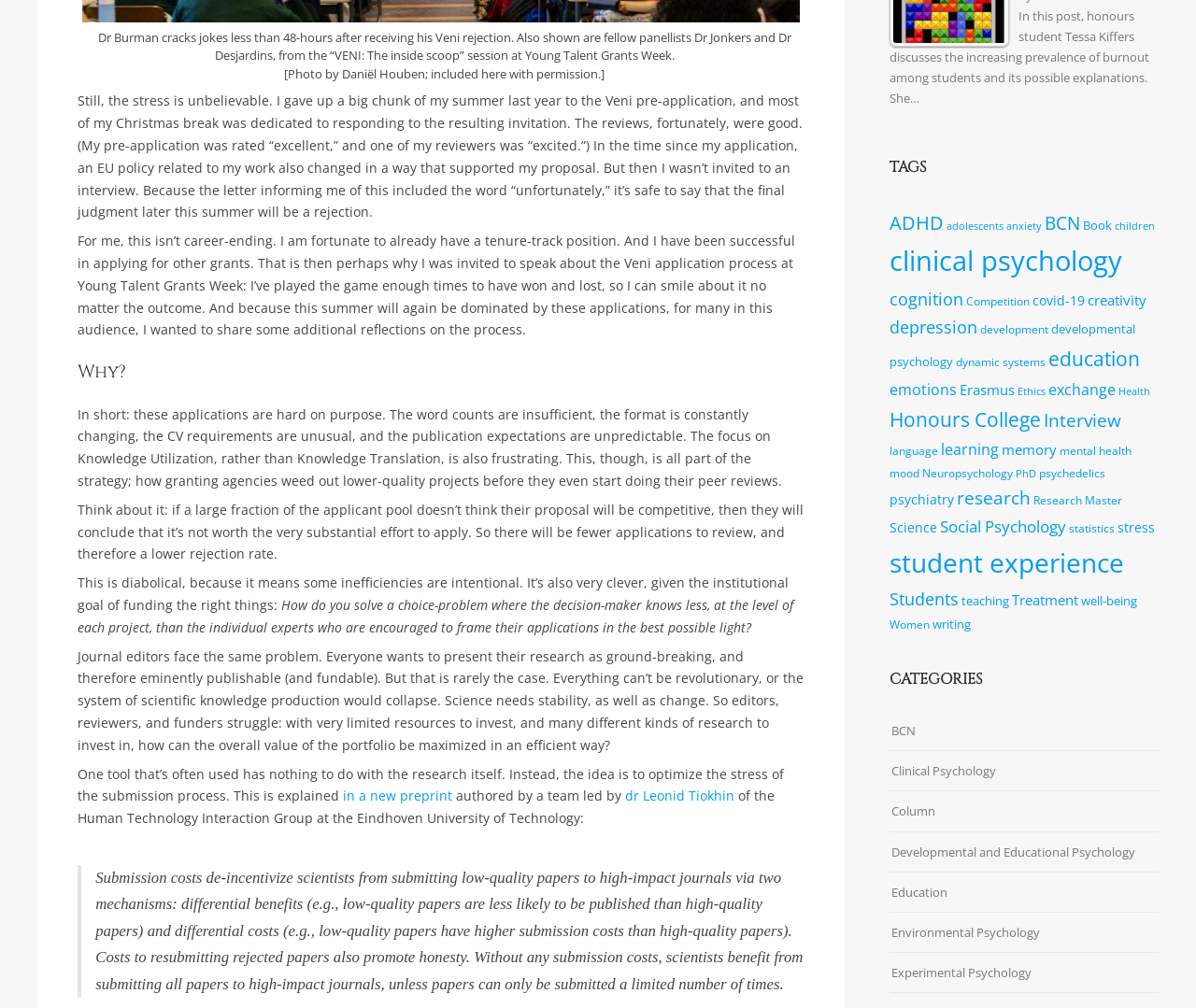Locate the bounding box coordinates of the element to click to perform the following action: 'view the category about Clinical Psychology'. The coordinates should be given as four float values between 0 and 1, in the form of [left, top, right, bottom].

[0.745, 0.752, 0.833, 0.778]